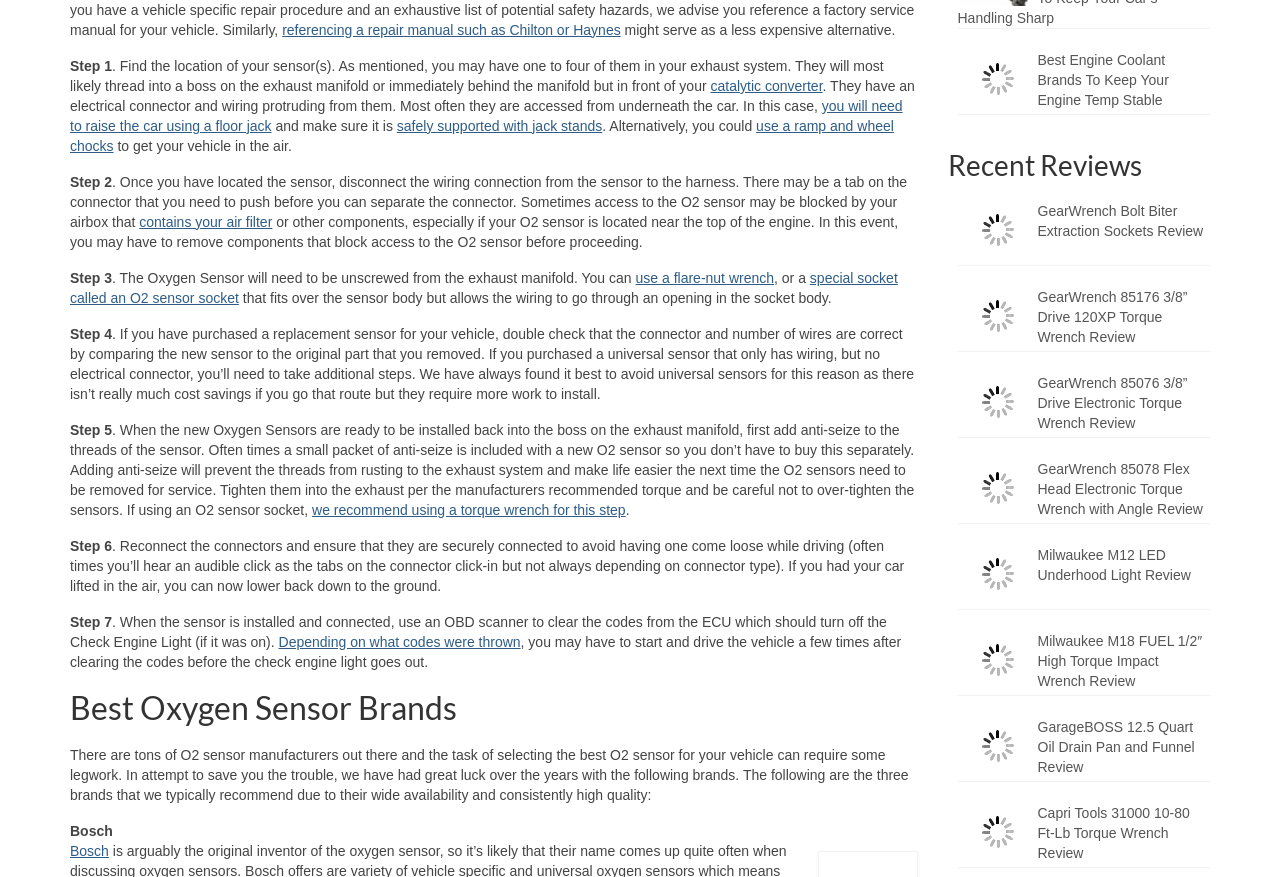How many brands are recommended for O2 sensors?
Answer the question with a detailed explanation, including all necessary information.

The webpage recommends three brands for O2 sensors due to their wide availability and consistently high quality. These brands are mentioned as Bosch and two other unnamed brands.